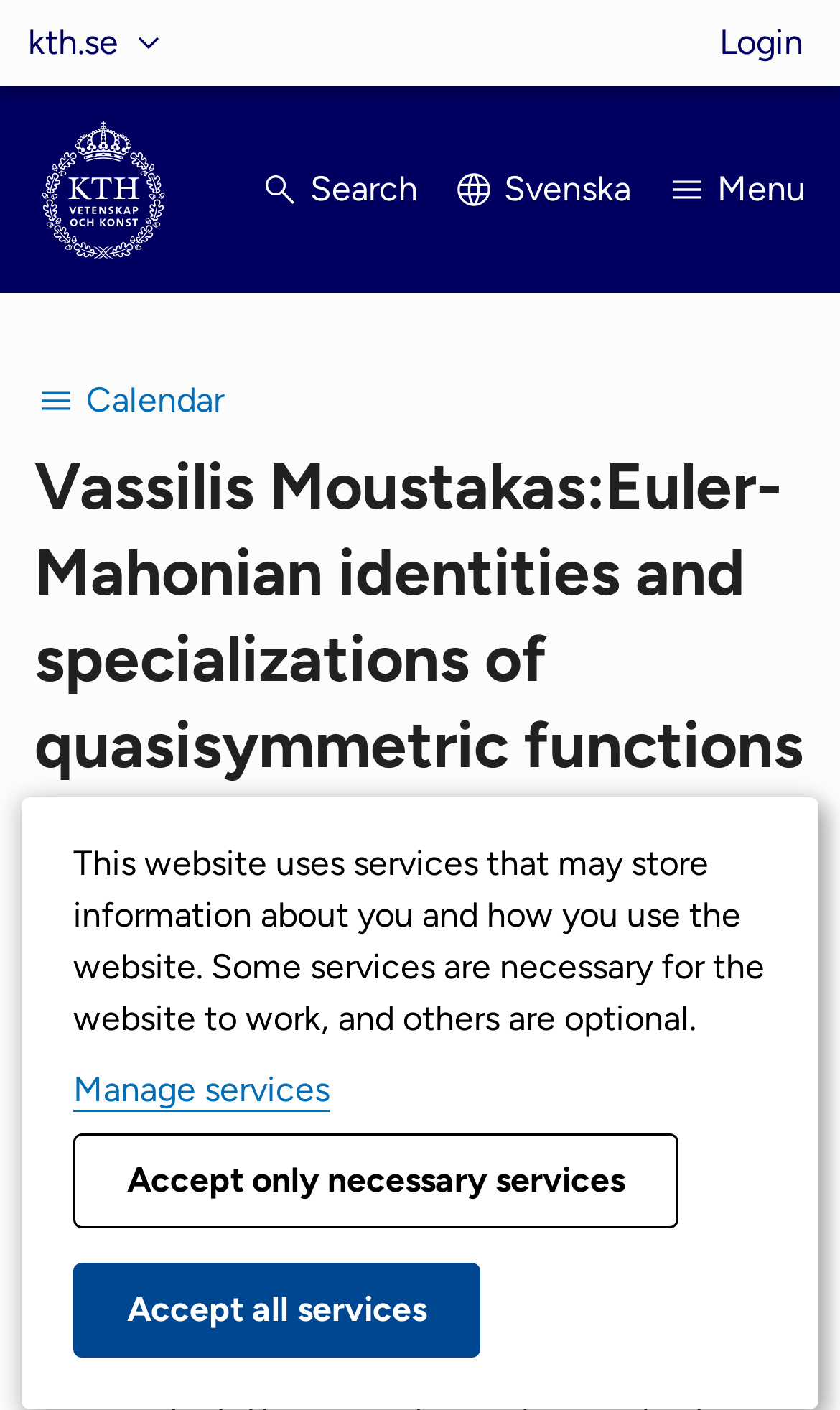What can be done with the event?
Look at the image and respond with a one-word or short phrase answer.

Export to calendar